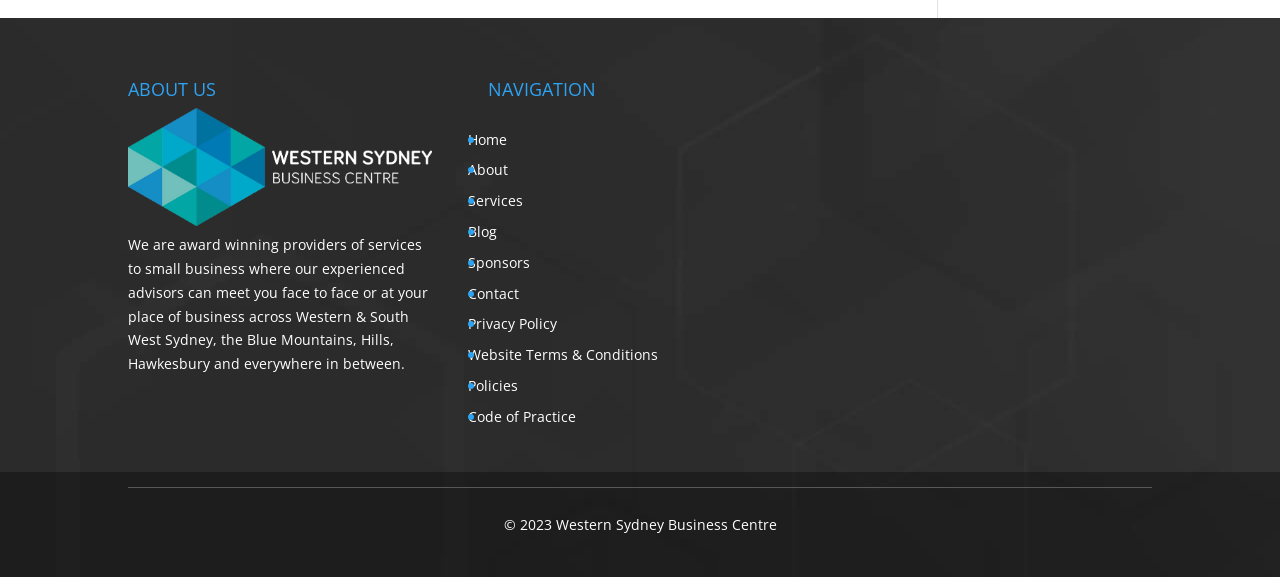Please identify the coordinates of the bounding box for the clickable region that will accomplish this instruction: "contact us".

[0.366, 0.491, 0.406, 0.524]